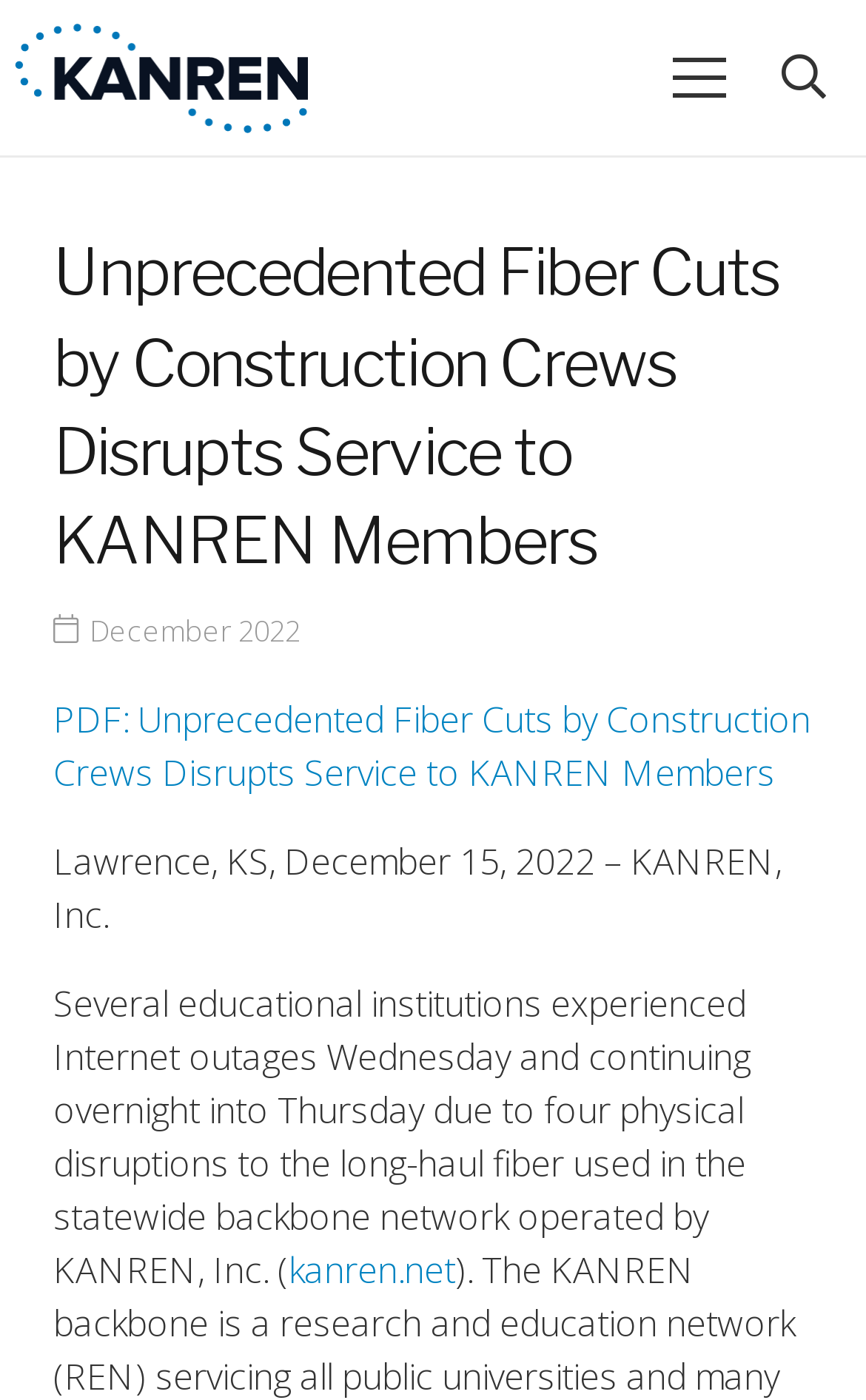Using the provided element description: "kanren.net", identify the bounding box coordinates. The coordinates should be four floats between 0 and 1 in the order [left, top, right, bottom].

[0.333, 0.89, 0.526, 0.925]